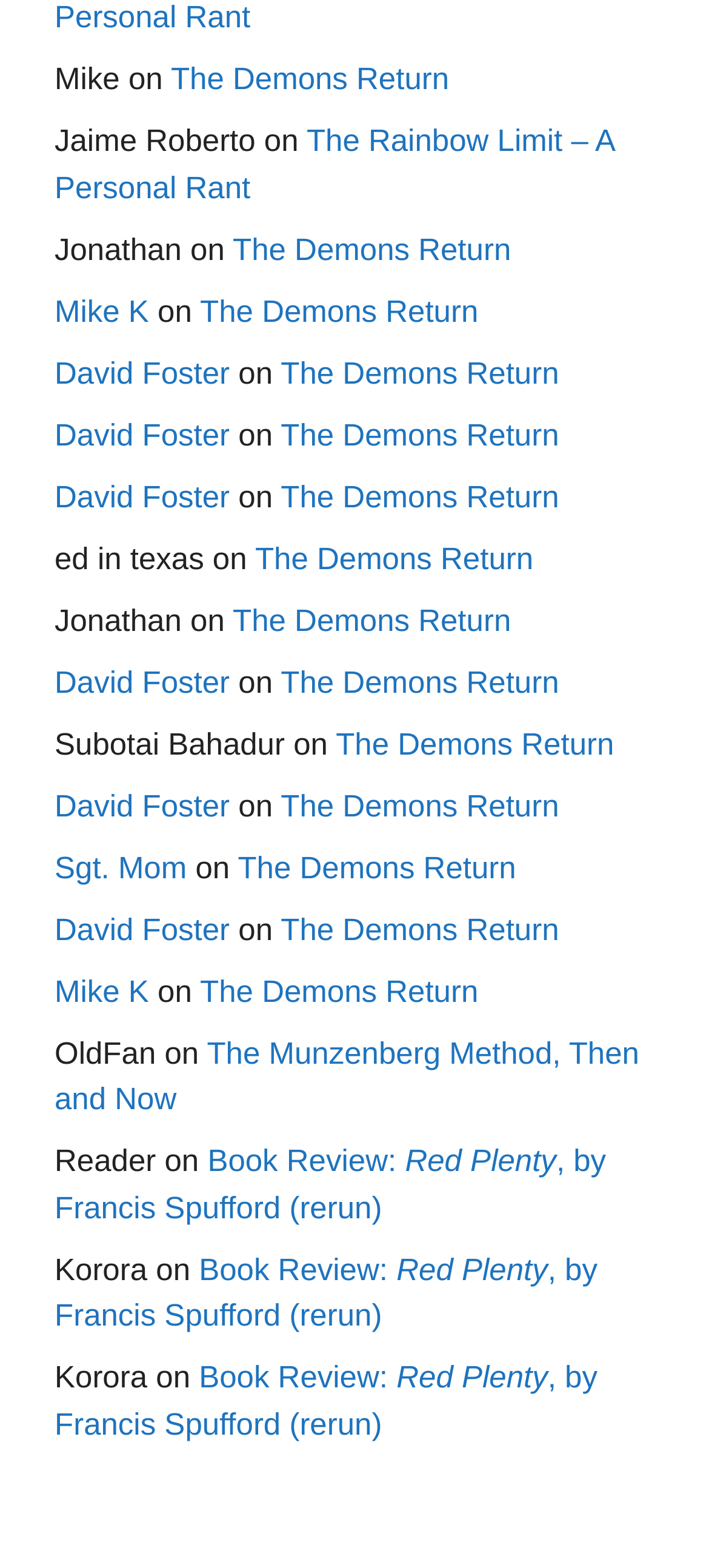Return the bounding box coordinates of the UI element that corresponds to this description: "The Demons Return". The coordinates must be given as four float numbers in the range of 0 and 1, [left, top, right, bottom].

[0.282, 0.621, 0.675, 0.643]